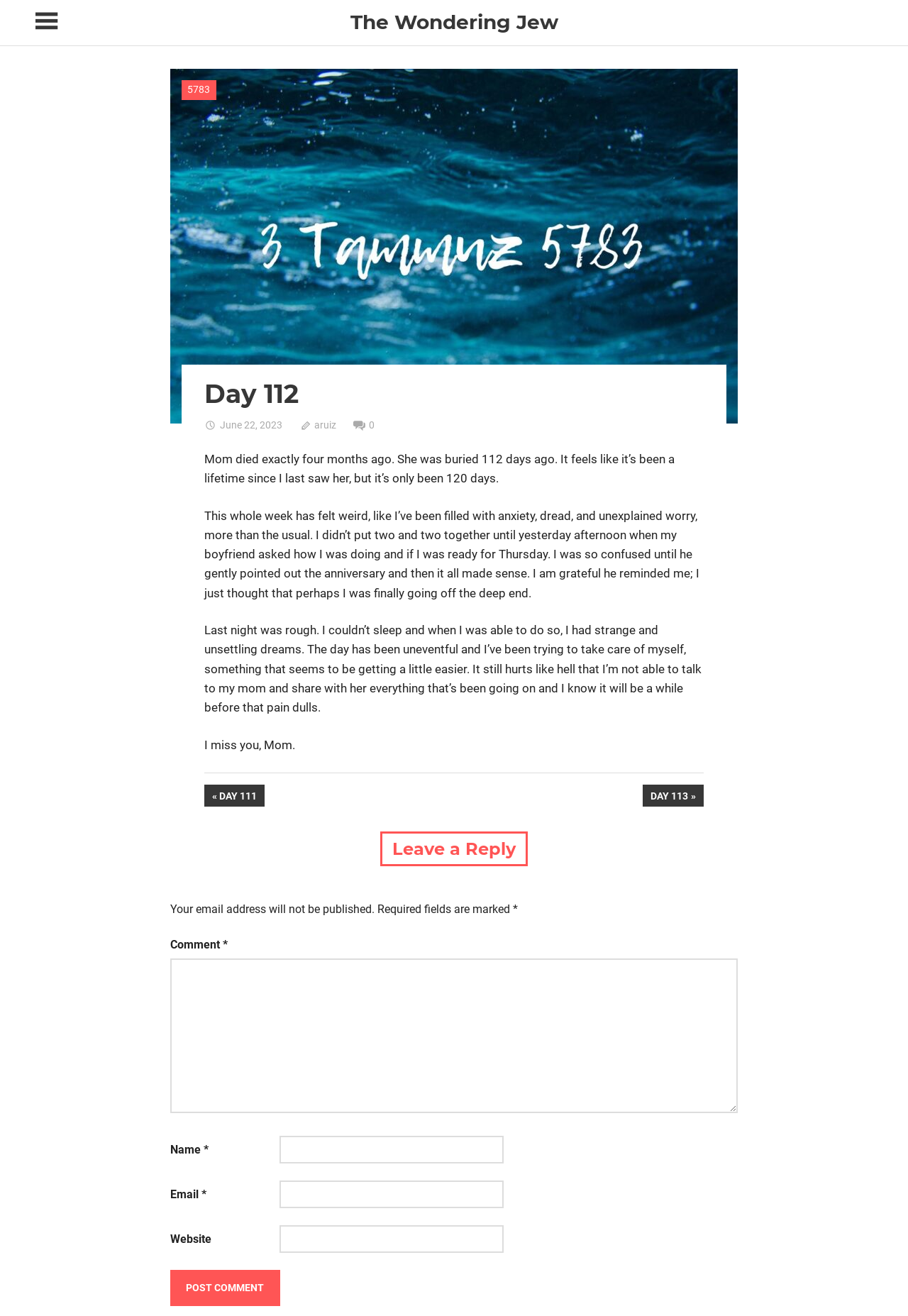Identify the bounding box coordinates of the clickable region required to complete the instruction: "Toggle sidebar navigation menu". The coordinates should be given as four float numbers within the range of 0 and 1, i.e., [left, top, right, bottom].

[0.039, 0.0, 0.062, 0.033]